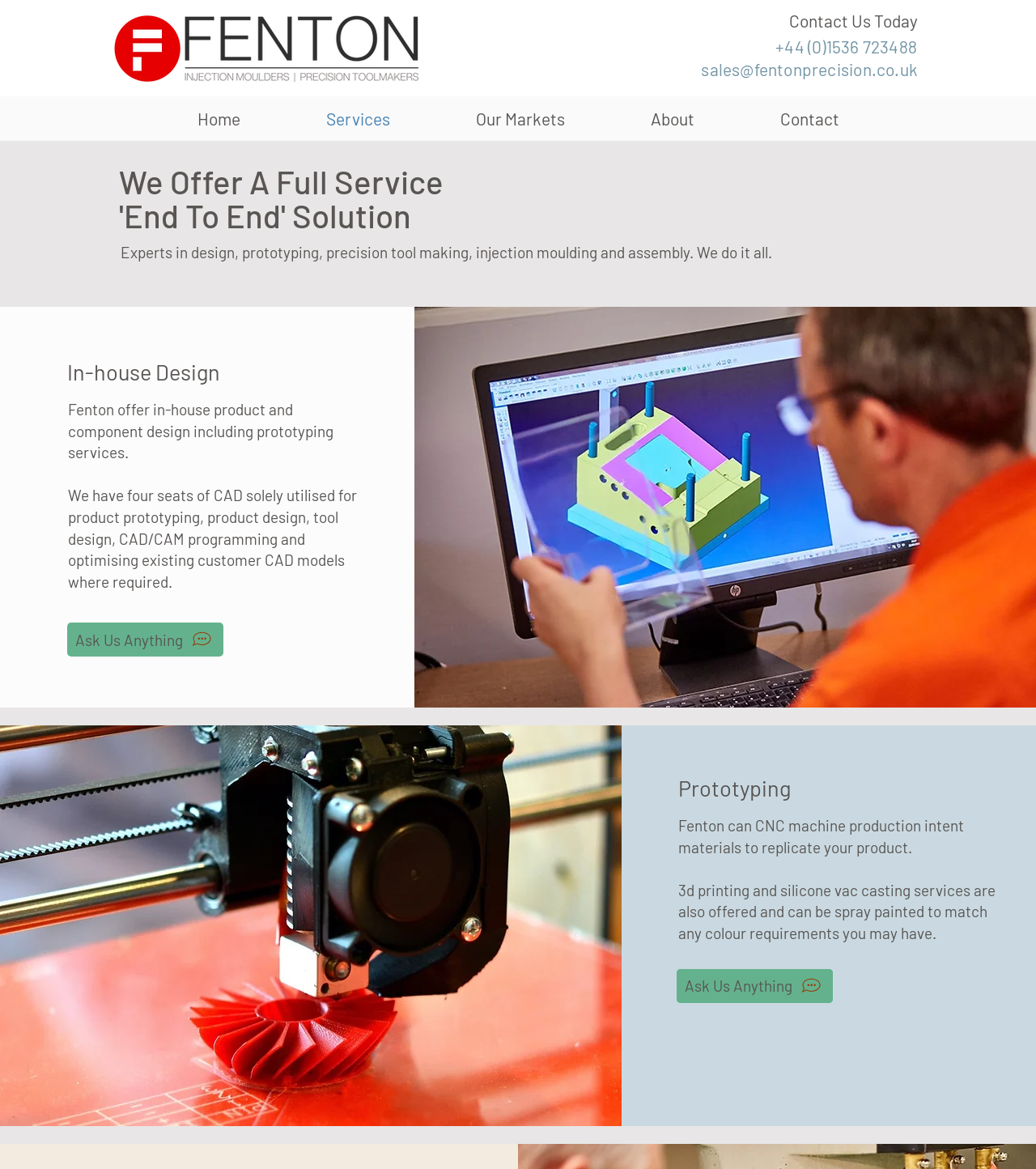What services does Fenton Precision Engineering offer?
Provide a thorough and detailed answer to the question.

Based on the webpage, Fenton Precision Engineering offers a range of services including design, prototyping, precision tool making, injection moulding, and assembly. This is evident from the static text 'Experts in design, prototyping, precision tool making, injection moulding and assembly. We do it all.' and the various sections on the webpage dedicated to each of these services.